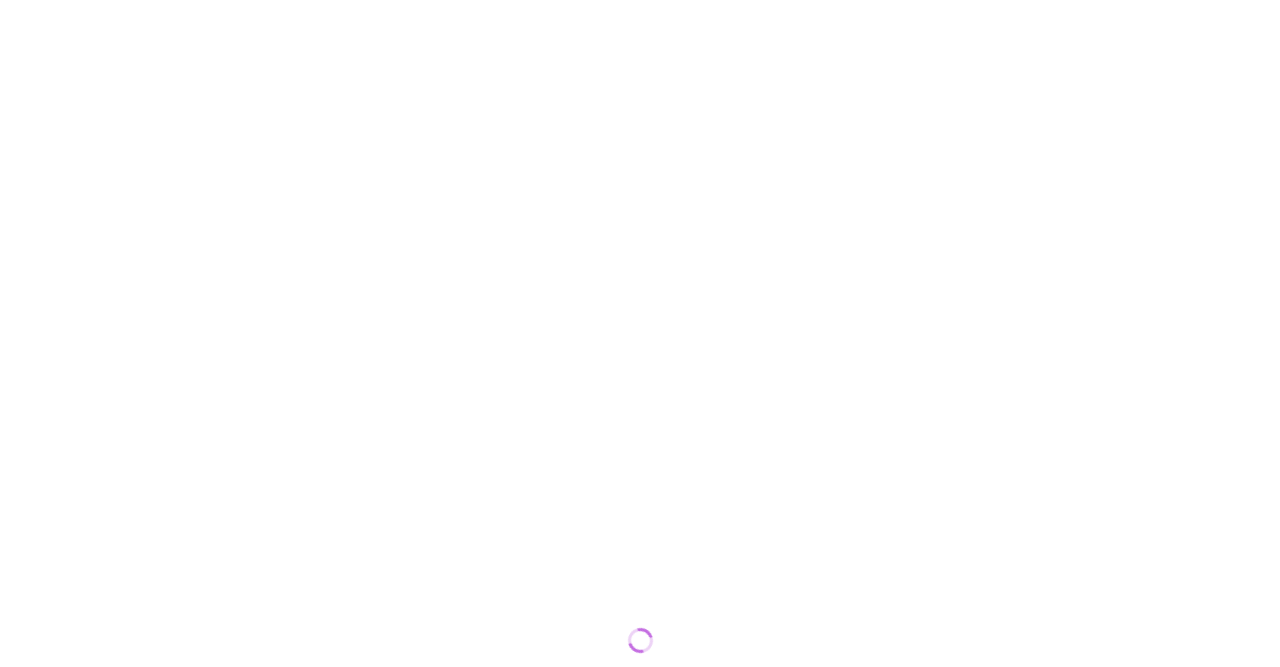What is the phone number for asking advice?
Based on the image, give a concise answer in the form of a single word or short phrase.

+1 (407)-557 6073